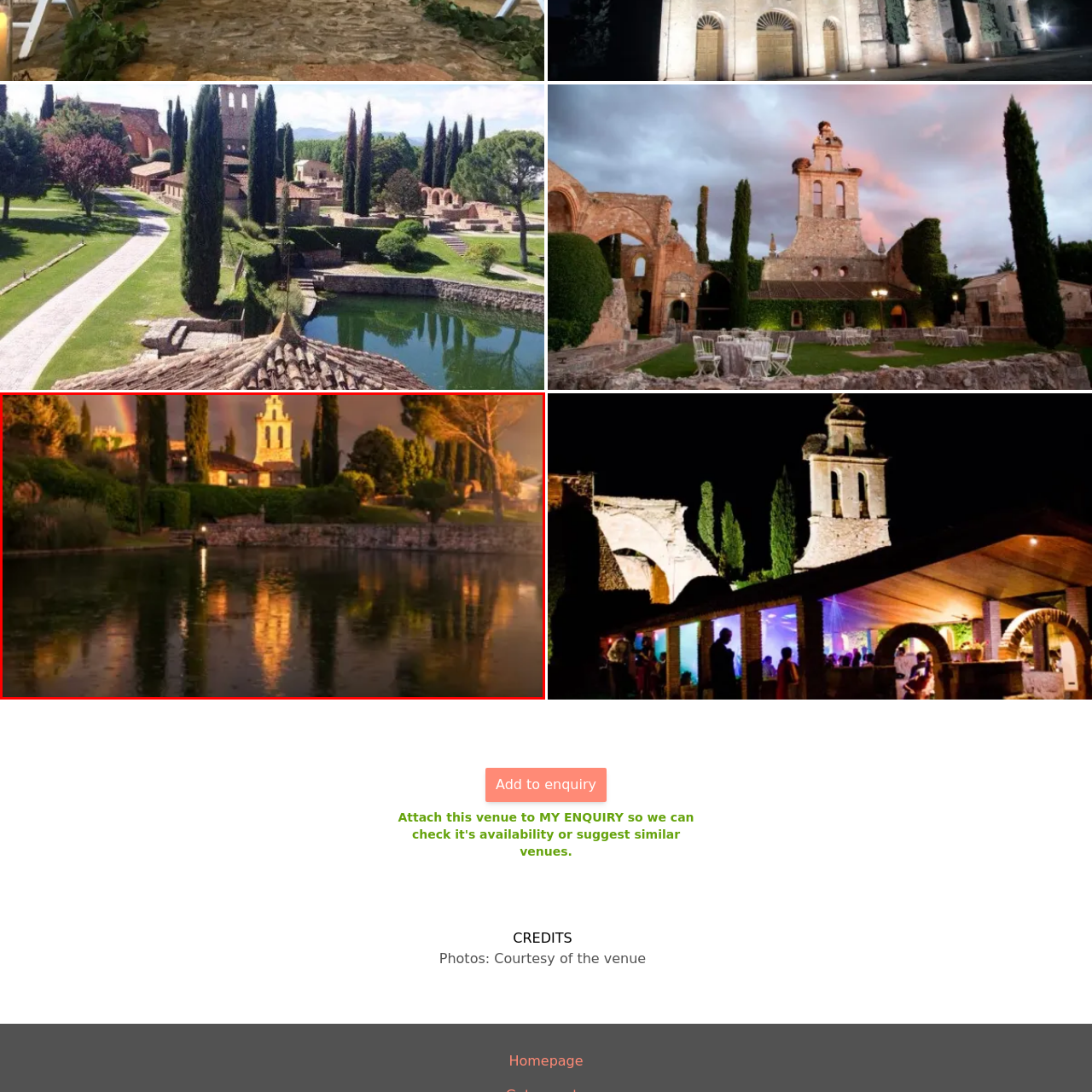Craft a detailed and vivid caption for the image that is highlighted by the red frame.

A serene landscape unfolds under a dramatic sky, where a rainbow arcs gracefully above a picturesque scene. In the foreground, the calm waters of a lake mirror the vibrant colors of the sky and the surrounding scenery. Framing the lake are lush green trees and manicured bushes, which add a touch of nature's elegance. 

At the heart of this tranquil setting stands a charming old building, likely a historic venue, complete with a prominent tower that reaches towards the sky. The soft glow of the evening light casts a warm hue over the architecture, enhancing its beauty against the backdrop of darkening clouds.

This image captures the essence of peaceful countryside life, inviting viewers to appreciate both the natural beauty and the architectural charm of the area, making it a perfect choice for those looking to explore or inquire about venues that offer such picturesque surroundings.